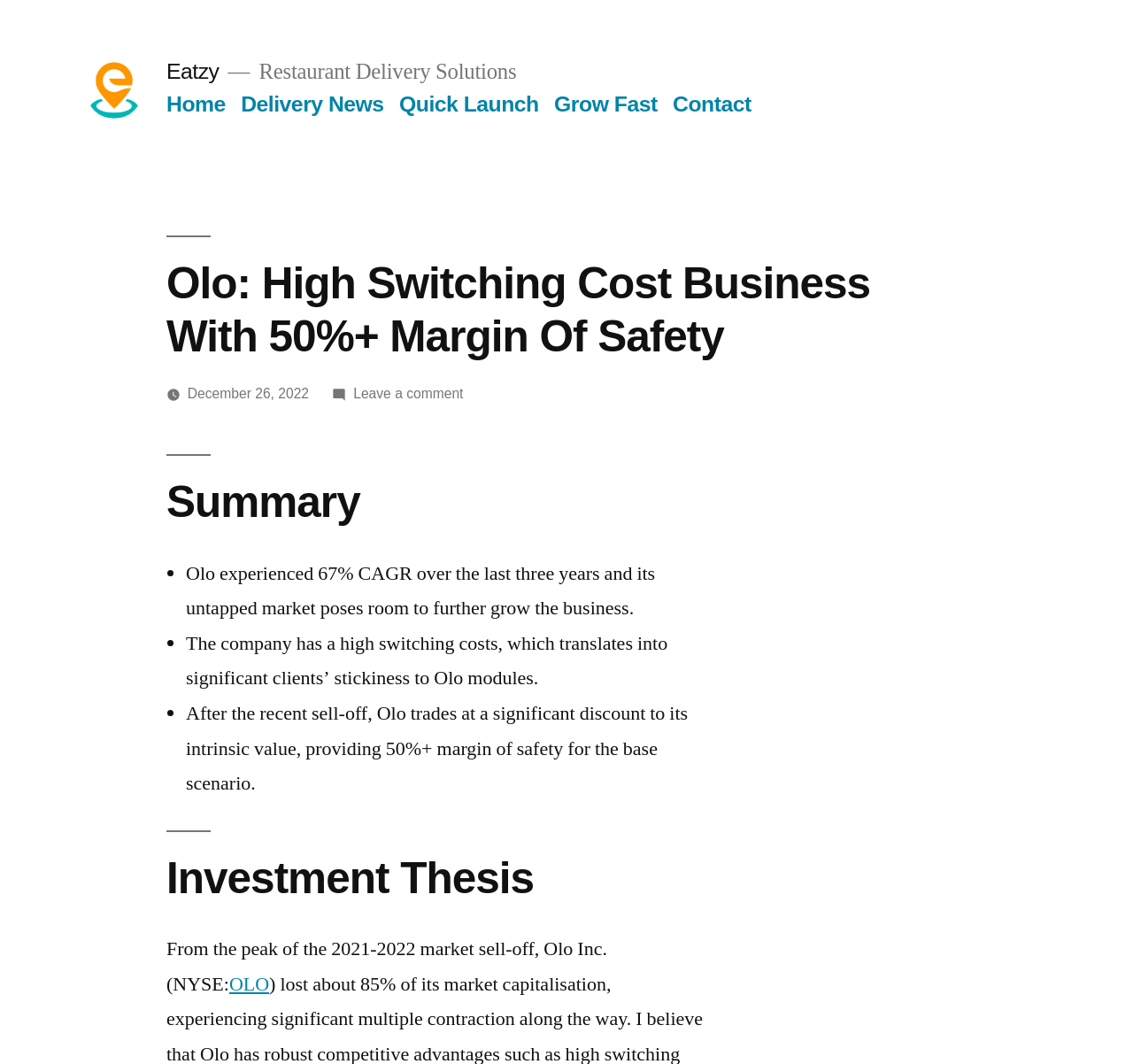Generate a comprehensive description of the contents of the webpage.

The webpage appears to be an article or blog post about Olo, a company with high switching costs and a significant margin of safety. At the top left of the page, there is a link to "Eatzy" accompanied by an image, and another link to "Eatzy" is located to its right. Below these links, there is a static text element displaying "Restaurant Delivery Solutions".

To the right of the "Restaurant Delivery Solutions" text, there is a navigation menu labeled "Top Menu" with five links: "Home", "Delivery News", "Quick Launch", "Grow Fast", and "Contact". 

Below the navigation menu, there is a header section with a heading that reads "Olo: High Switching Cost Business With 50%+ Margin Of Safety". This section also contains a static text element displaying "Posted by", a link to "Eatzy", a link to a date "December 26, 2022", and a link to "Leave a comment on Olo: High Switching Cost Business With 50%+ Margin Of Safety".

Under the header section, there is a summary section with a heading "Summary" and three bullet points. The first bullet point describes Olo's 67% CAGR over the last three years and its untapped market potential. The second bullet point explains the company's high switching costs and client stickiness. The third bullet point discusses the company's significant discount to its intrinsic value, providing a 50%+ margin of safety.

Further down the page, there is a section with a heading "Investment Thesis" and a static text element that discusses Olo Inc.'s stock performance and its current value.